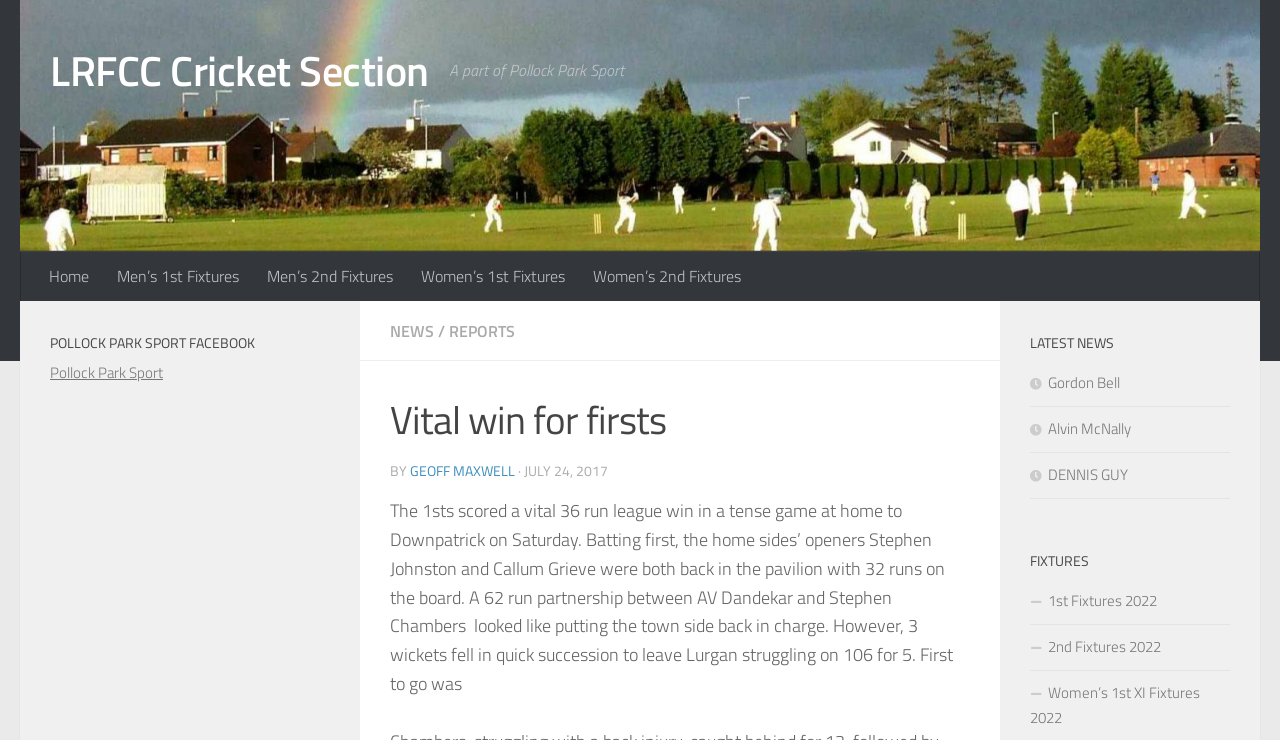Provide a thorough description of this webpage.

This webpage is about the LRFCC Cricket Section, with a focus on a vital win for the first team. At the top left, there is a link to "Skip to content" and a link to the cricket section's name. Next to it, there is a static text "A part of Pollock Park Sport". 

Below these elements, there is a large banner that spans the entire width of the page, containing a link to the cricket section's name and an image. 

On the top right, there are several links to different sections of the website, including "Home", "Men's 1st Fixtures", "Men's 2nd Fixtures", "Women's 1st Fixtures", and "Women's 2nd Fixtures". 

Below these links, there is a section with a heading "Vital win for firsts". This section contains a report about a cricket match, with a heading, author name, and date. The report describes the match between Lurgan and Downpatrick, mentioning the scores and players' performances.

To the right of this section, there are three columns. The first column contains a heading "POLLOCK PARK SPORT FACEBOOK" and a blockquote with a link to Pollock Park Sport's Facebook page. The second column has a heading "LATEST NEWS" and contains three links to news articles or profiles of individuals, represented by icons. The third column has a heading "FIXTURES" and contains two links to fixtures for 2022.